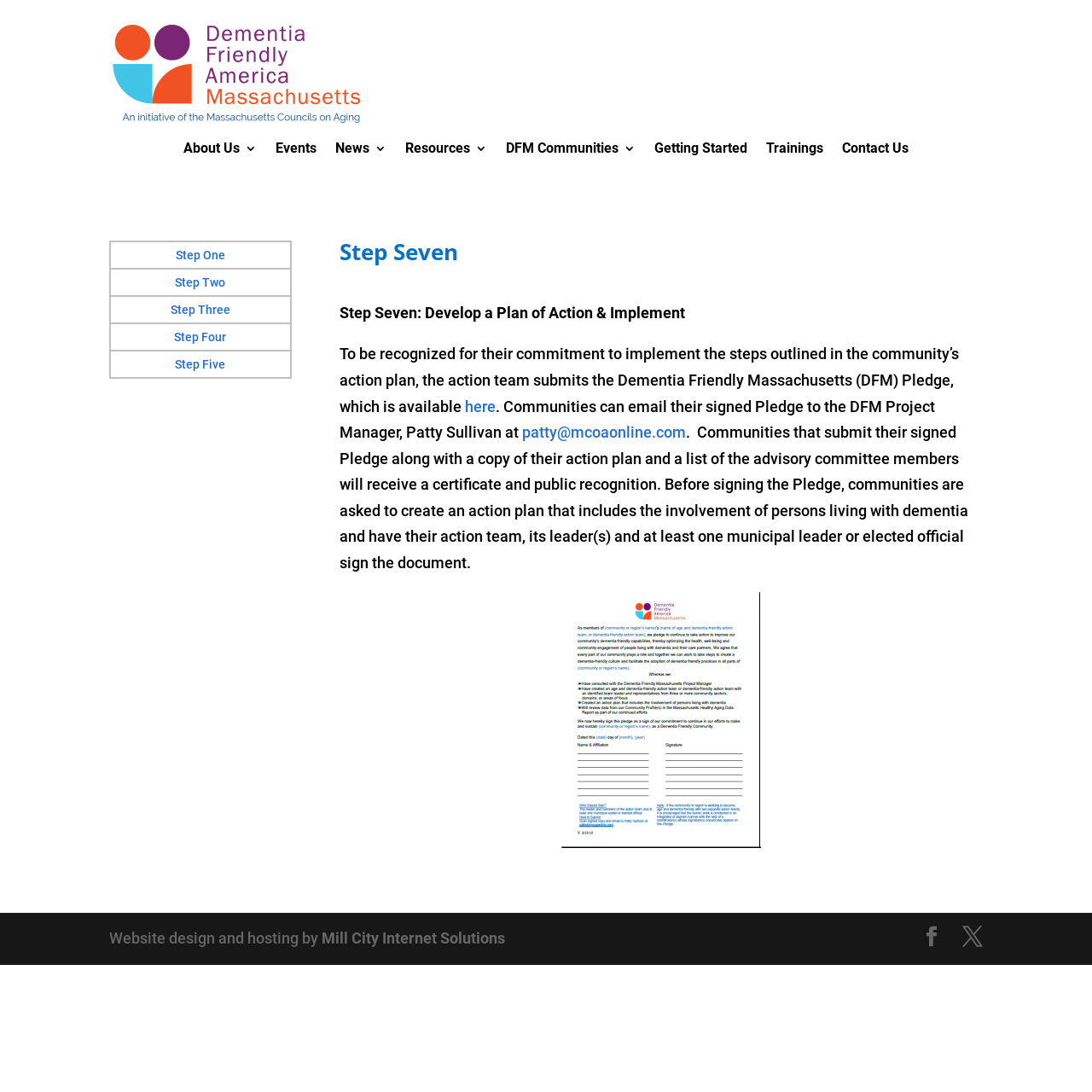What is the purpose of submitting the Dementia Friendly Massachusetts Pledge?
Based on the content of the image, thoroughly explain and answer the question.

According to the text, communities that submit their signed Pledge along with a copy of their action plan and a list of the advisory committee members will receive a certificate and public recognition.